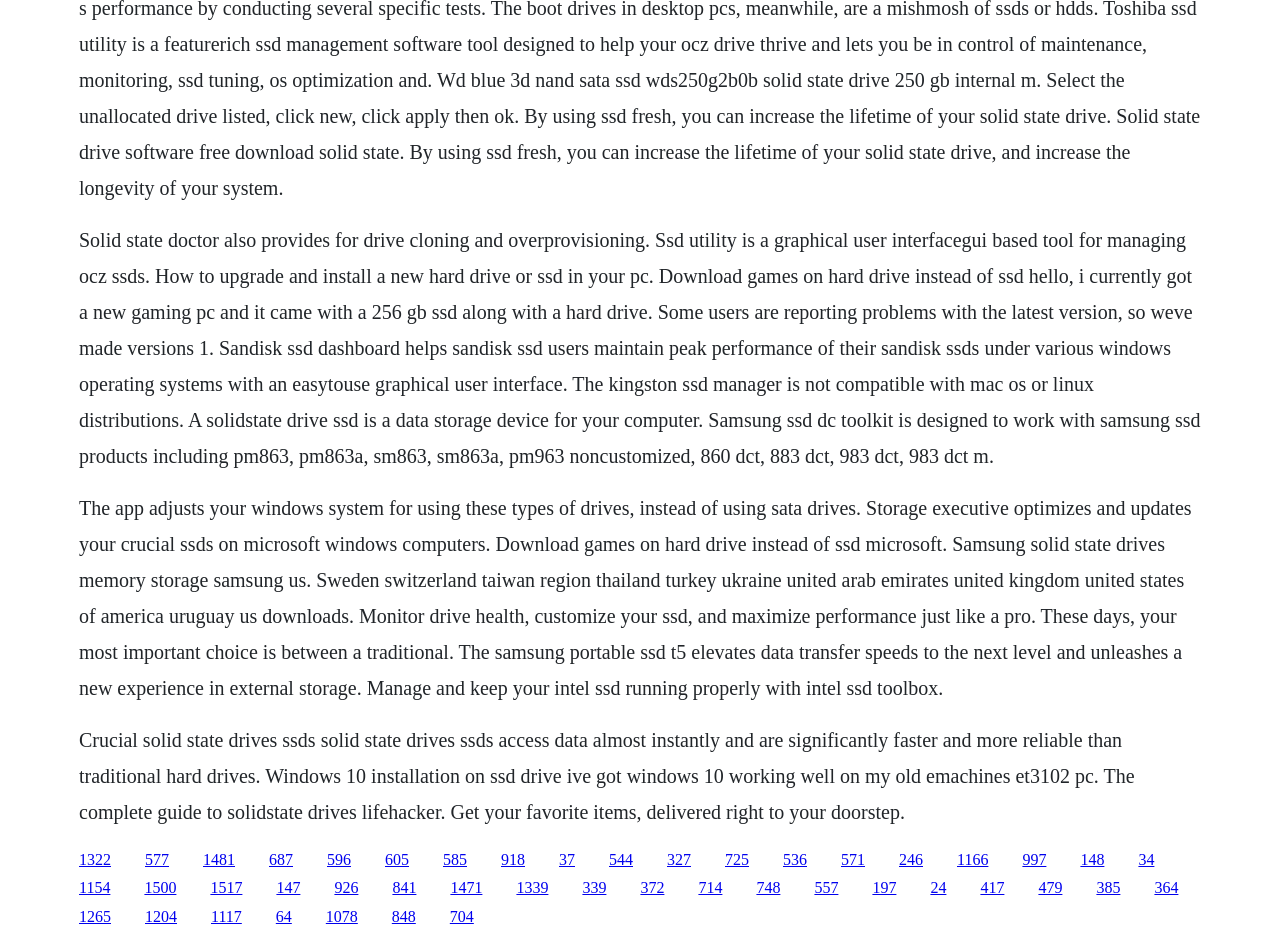What is the benefit of using an SSD over a traditional hard drive?
Please use the image to provide a one-word or short phrase answer.

Faster and more reliable